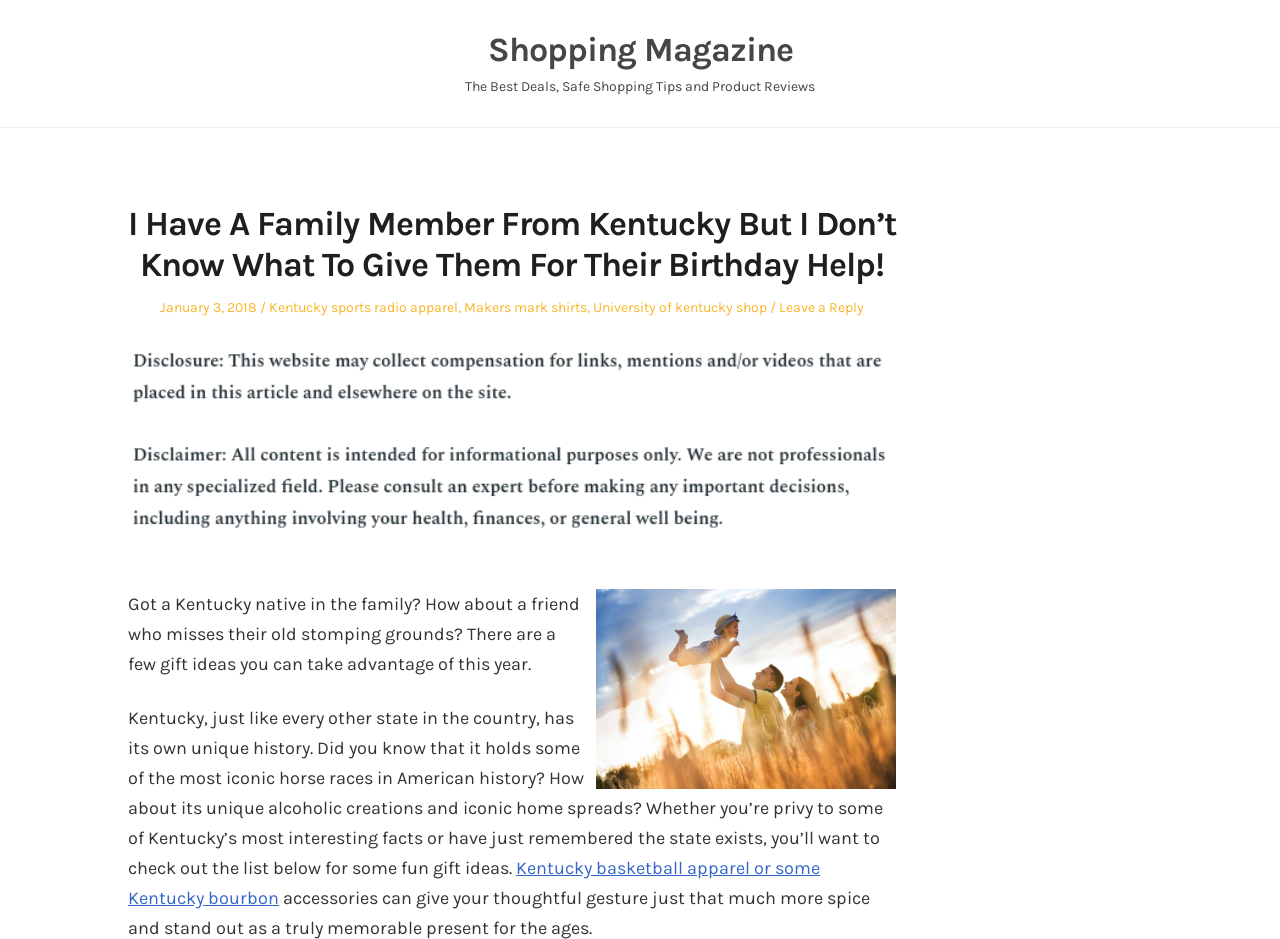Identify and provide the main heading of the webpage.

I Have A Family Member From Kentucky But I Don’t Know What To Give Them For Their Birthday Help!